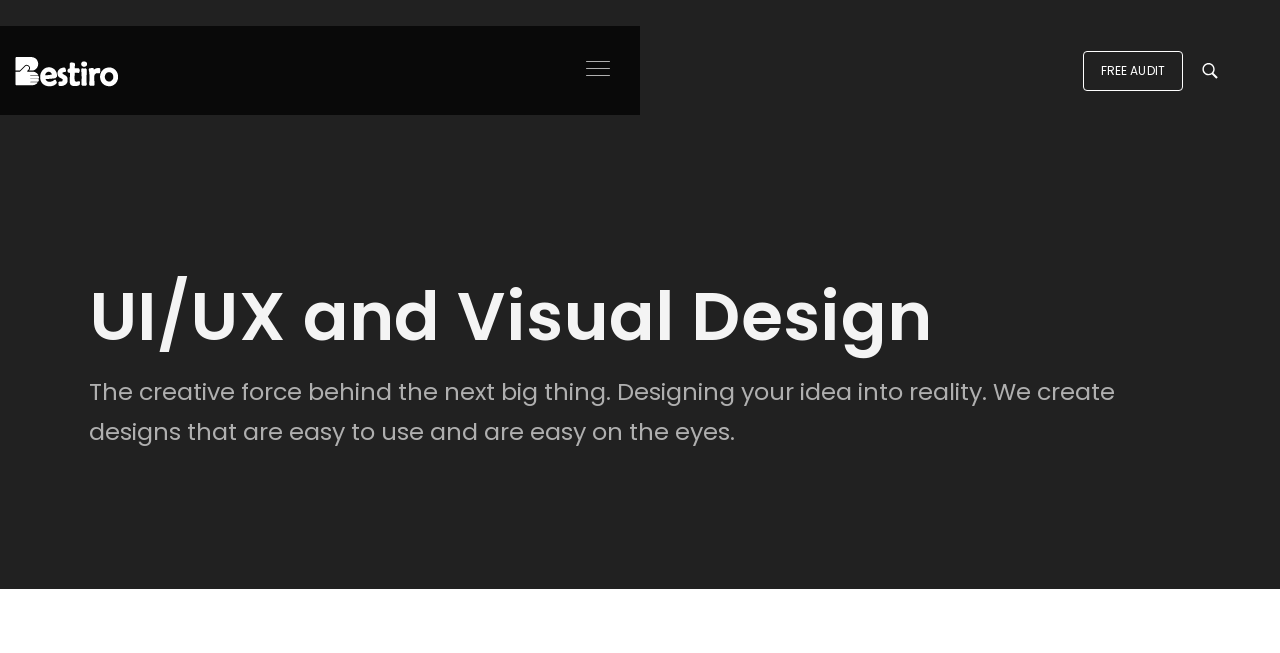Refer to the element description alt="Best Digital Agency in Surat" and identify the corresponding bounding box in the screenshot. Format the coordinates as (top-left x, top-left y, bottom-right x, bottom-right y) with values in the range of 0 to 1.

[0.04, 0.096, 0.121, 0.151]